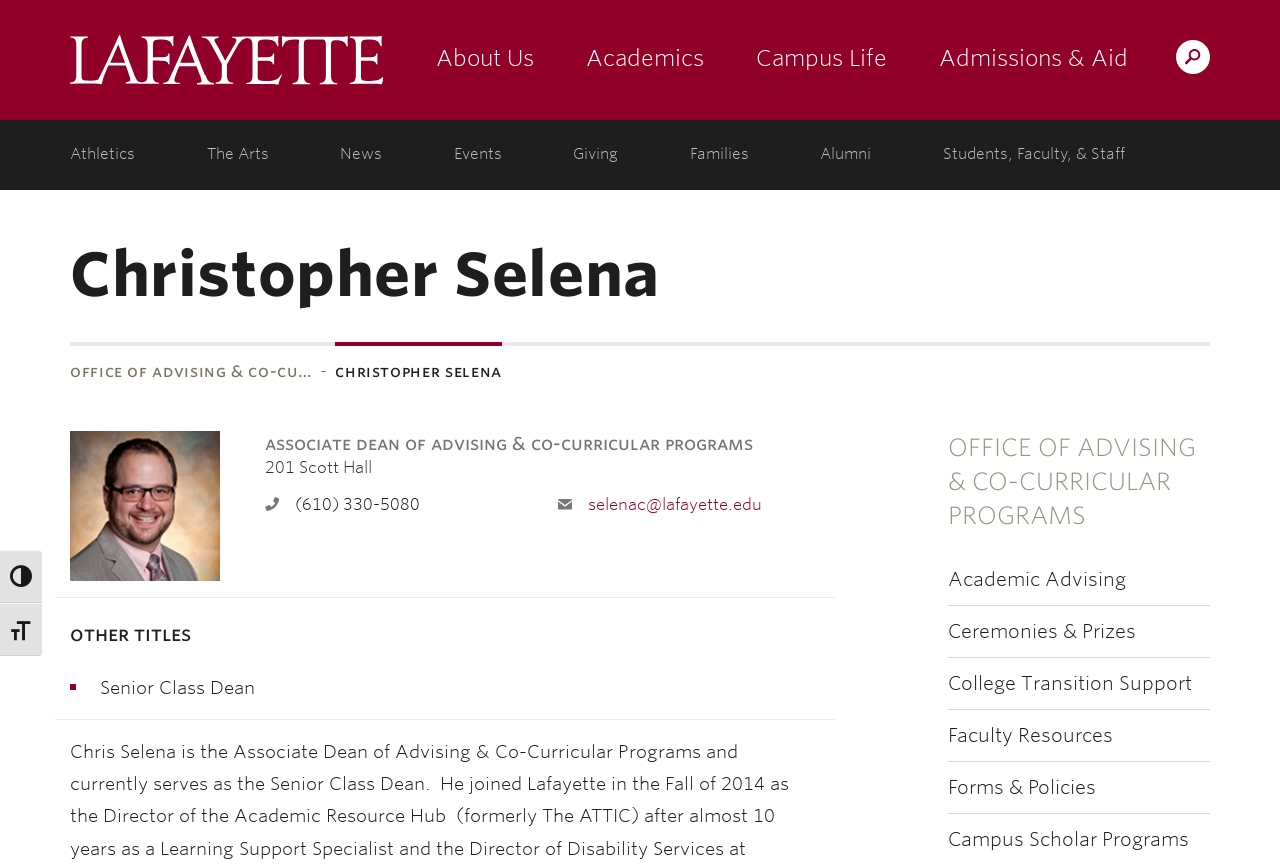Please determine the bounding box coordinates of the clickable area required to carry out the following instruction: "View Academic Advising". The coordinates must be four float numbers between 0 and 1, represented as [left, top, right, bottom].

[0.74, 0.64, 0.945, 0.699]